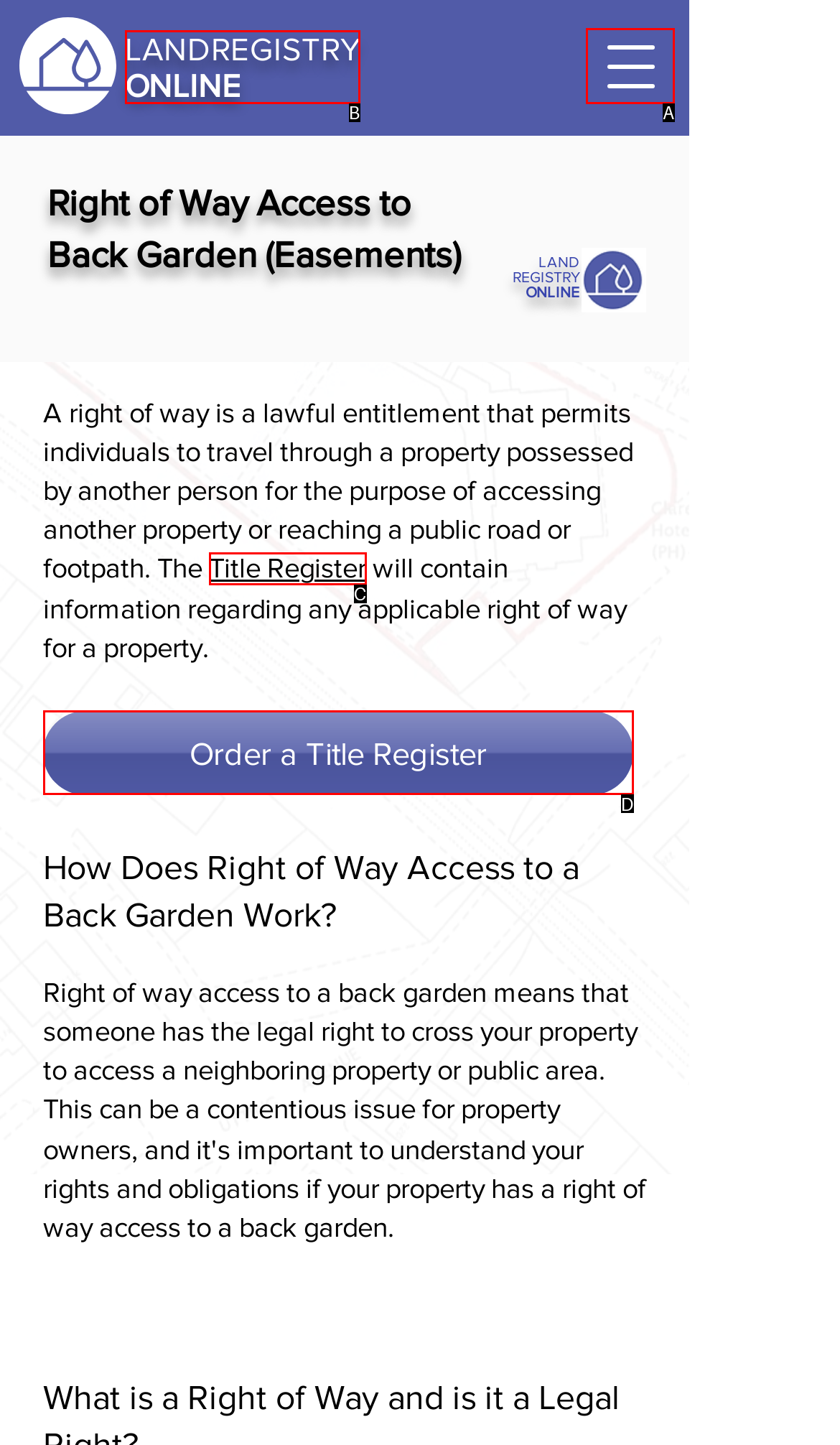Given the description: LANDREGISTRY ONLINE, identify the corresponding option. Answer with the letter of the appropriate option directly.

B